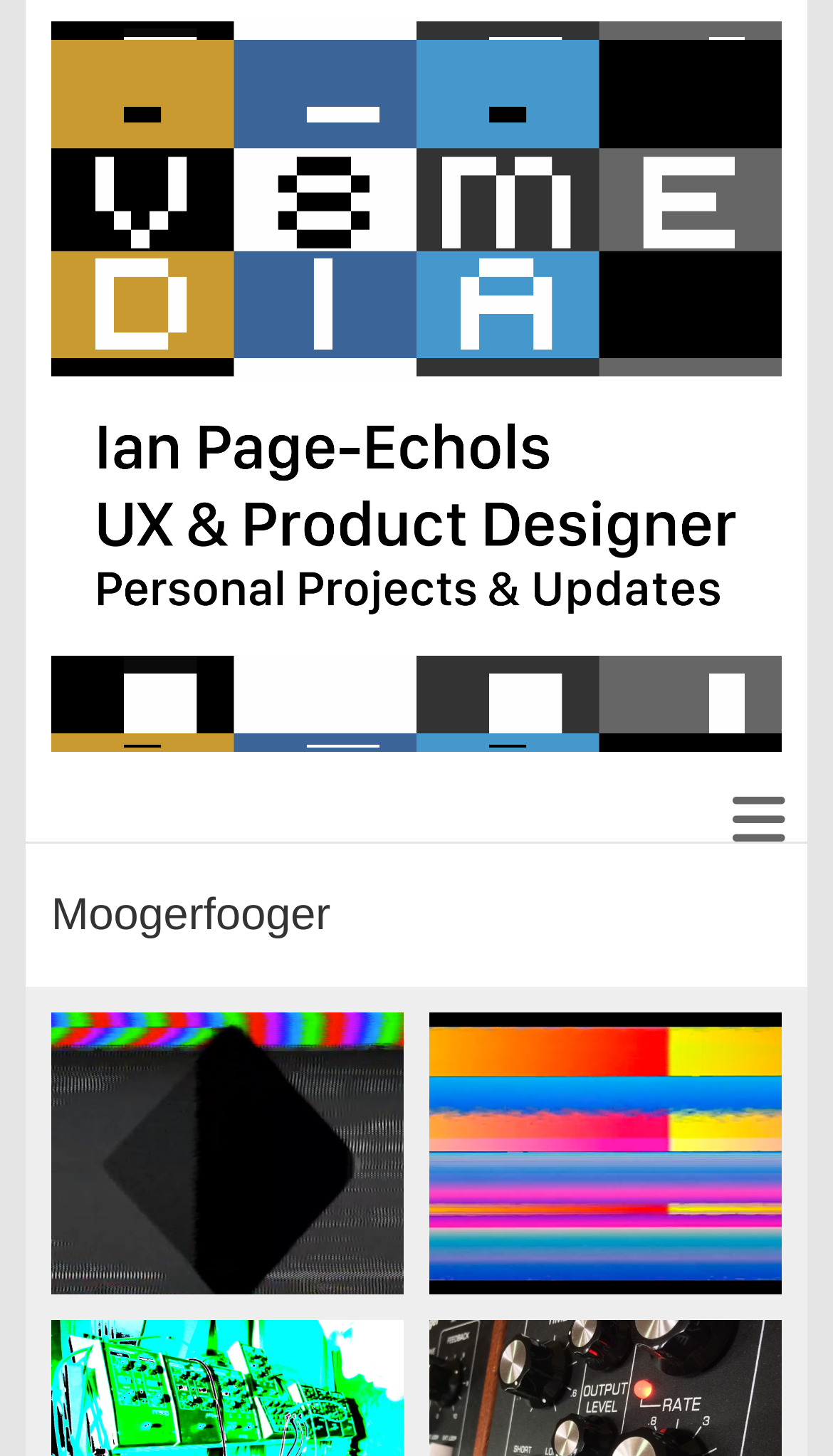Elaborate on the webpage's design and content in a detailed caption.

The webpage is about Ian Page-Echols, a User Experience Designer. At the top left of the page, there is a heading "V8 Media" which is also a link and has an associated image. Below this heading, there is a button for a responsive menu located at the top right corner of the page.

Further down, there is a heading "Moogerfooger" at the top left of the page. Below this heading, there are two links with descriptions. The first link, "Analog Visuals 20181112", is located at the top left of the page and has a heading with a similar title. The link describes analog visuals created using video and mixer feedback with Moogerfooger drone audio.

The second link, "Rainbow Drone 001a", is located at the top right of the page and also has a heading with a similar title. This link describes drone audio and video from the 3Trins, Moogerfooger effects, video mixers, and DIY video modules and mods to video circuits.